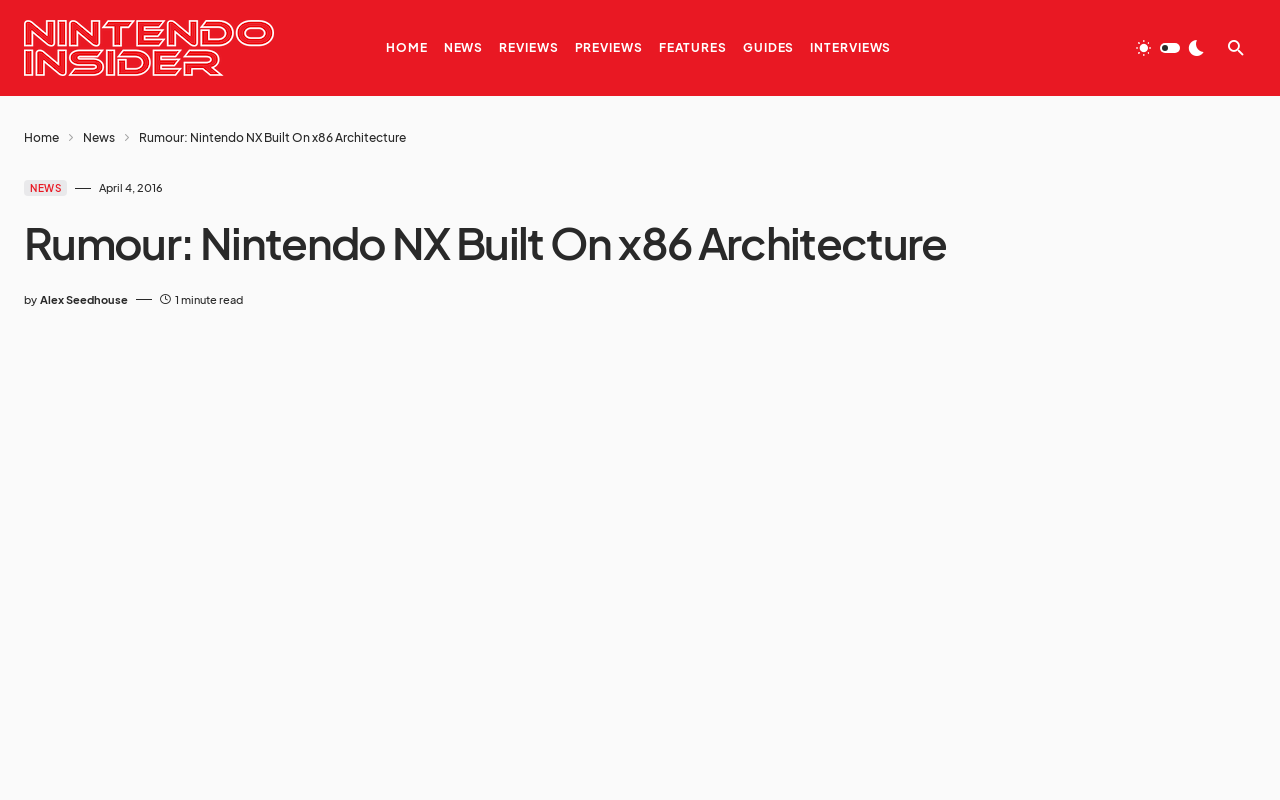Use a single word or phrase to answer the question: 
How long does it take to read the article?

1 minute